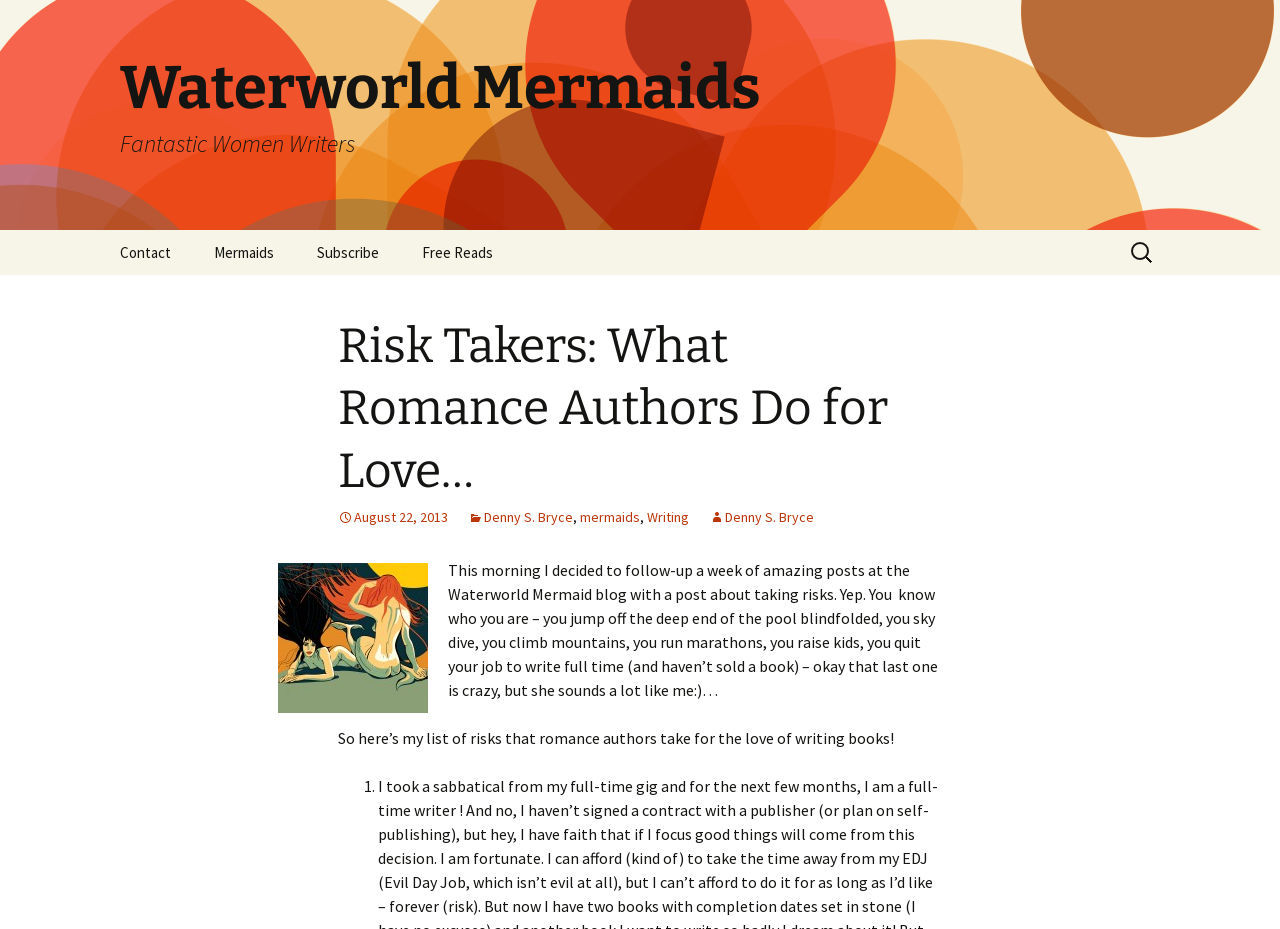Locate the bounding box coordinates of the clickable part needed for the task: "Search for something".

[0.88, 0.249, 0.906, 0.295]